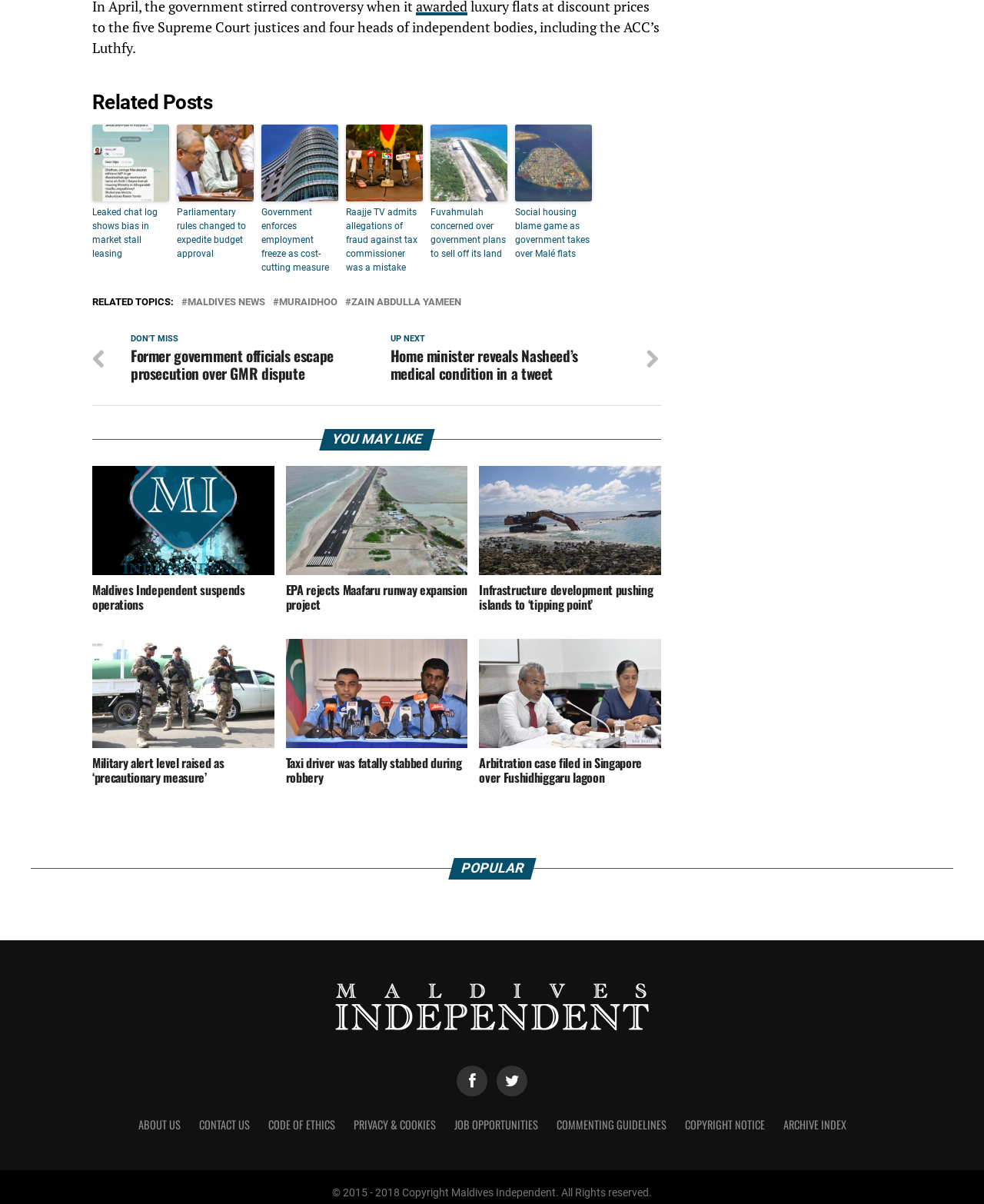Please specify the bounding box coordinates of the clickable section necessary to execute the following command: "Read 'Raajje TV admits allegations of fraud against tax commissioner was a mistake'".

[0.352, 0.104, 0.43, 0.167]